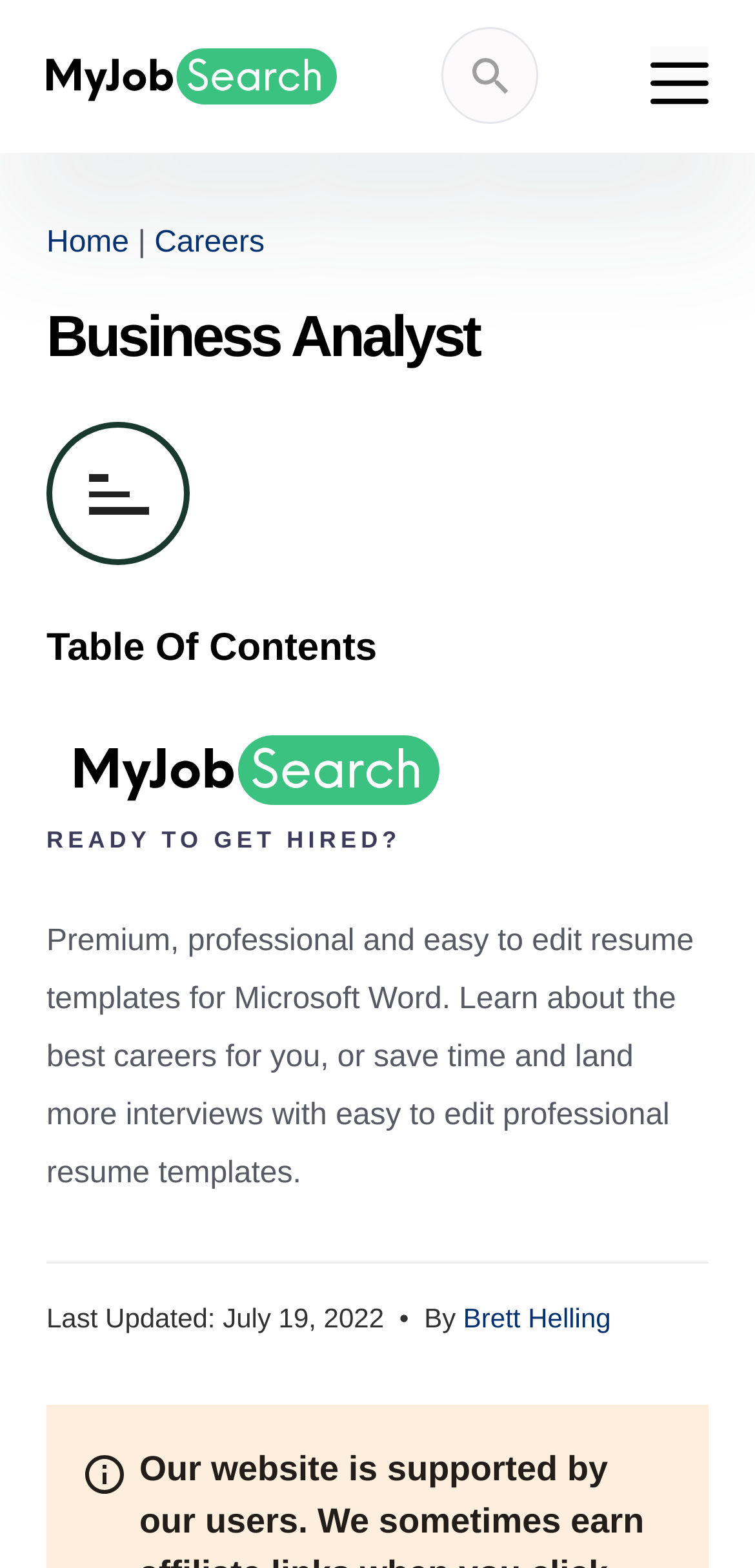Please determine the bounding box coordinates of the element to click on in order to accomplish the following task: "Learn about business analyst responsibilities". Ensure the coordinates are four float numbers ranging from 0 to 1, i.e., [left, top, right, bottom].

[0.062, 0.438, 0.938, 0.465]